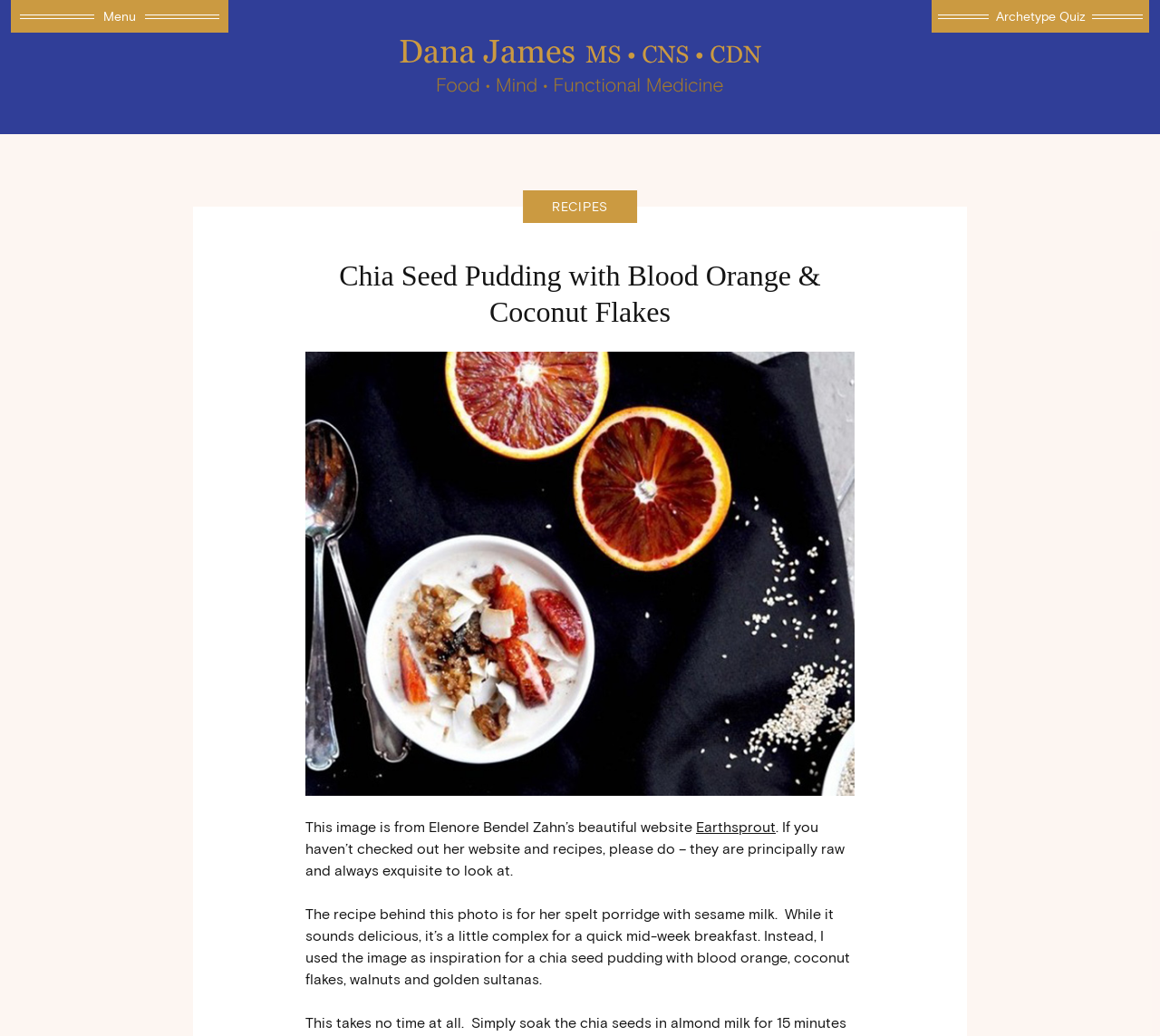Answer the following query with a single word or phrase:
What ingredients are used in the chia seed pudding?

blood orange, coconut flakes, walnuts, and golden sultanas